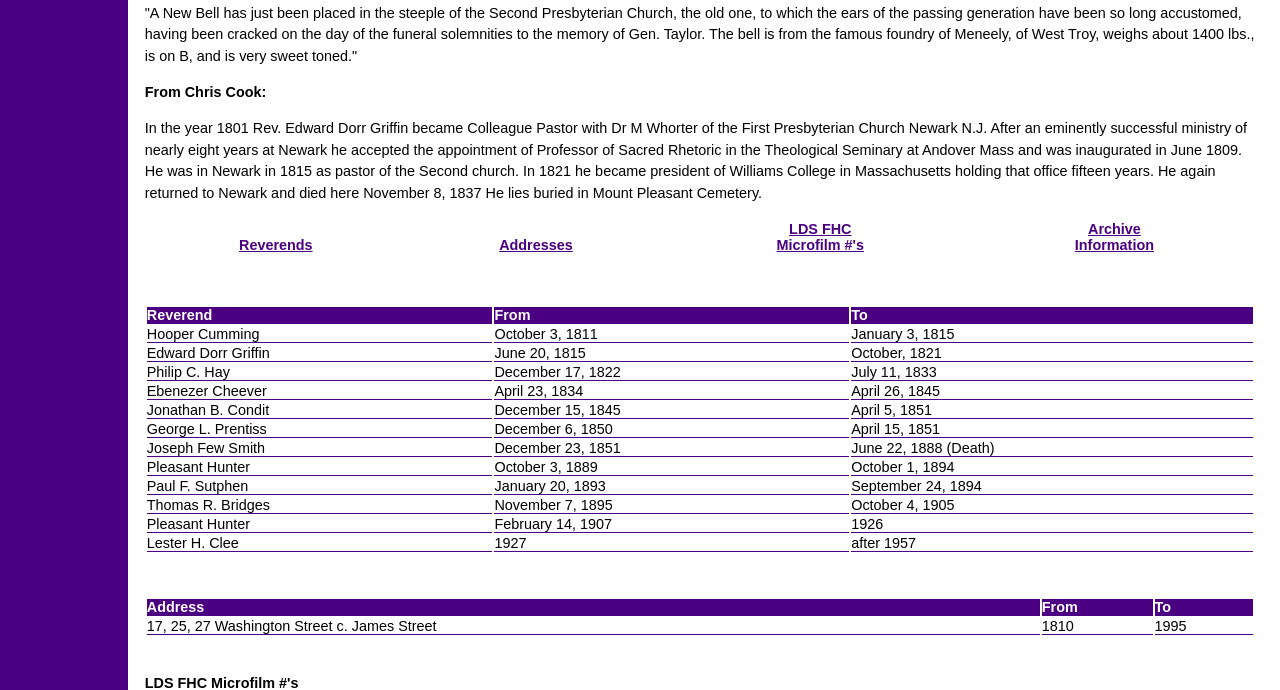Given the element description: "Archive Information", predict the bounding box coordinates of the UI element it refers to, using four float numbers between 0 and 1, i.e., [left, top, right, bottom].

[0.84, 0.32, 0.902, 0.366]